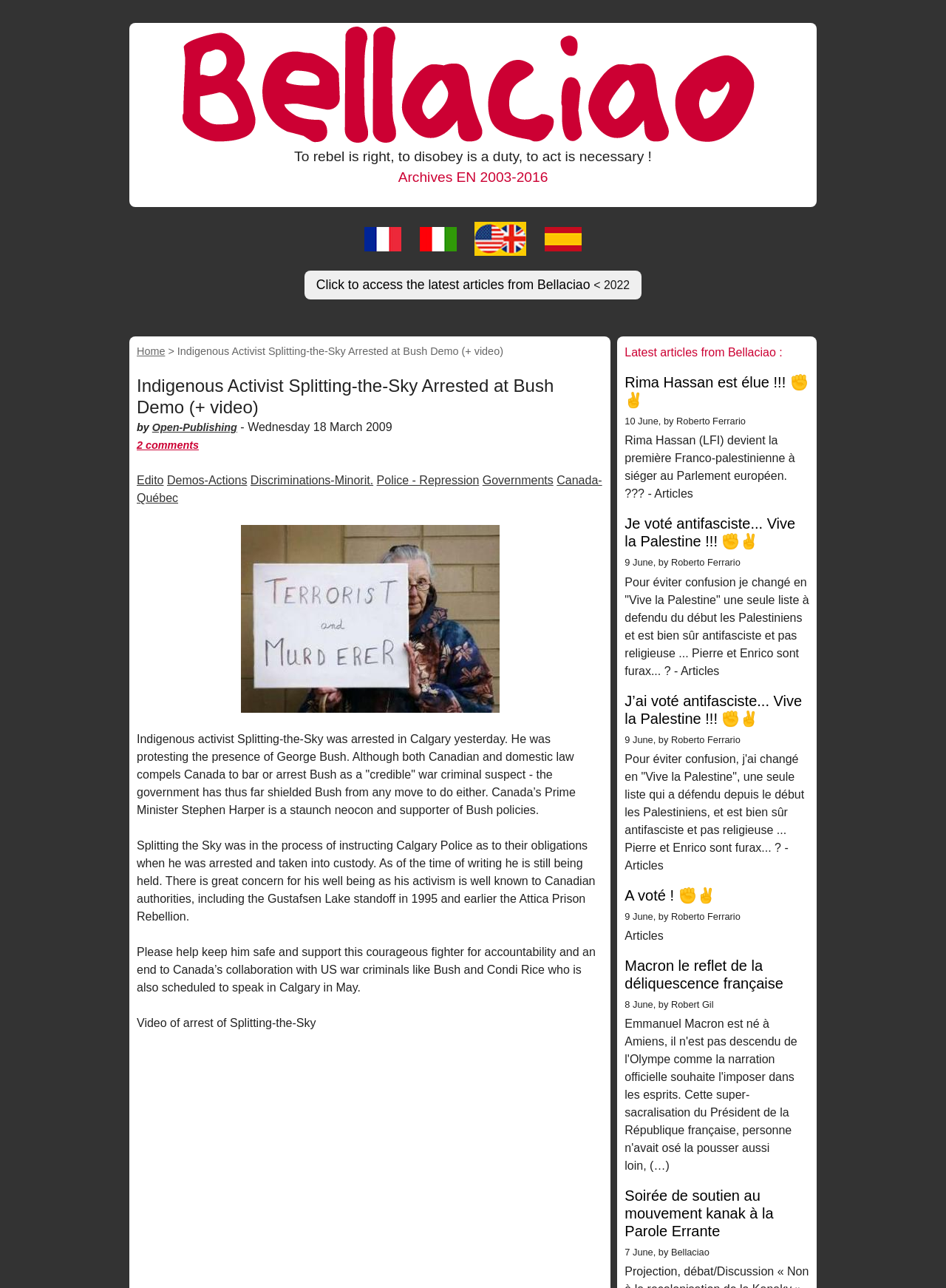What is the name of the Canadian Prime Minister mentioned in the article?
Look at the image and provide a short answer using one word or a phrase.

Stephen Harper